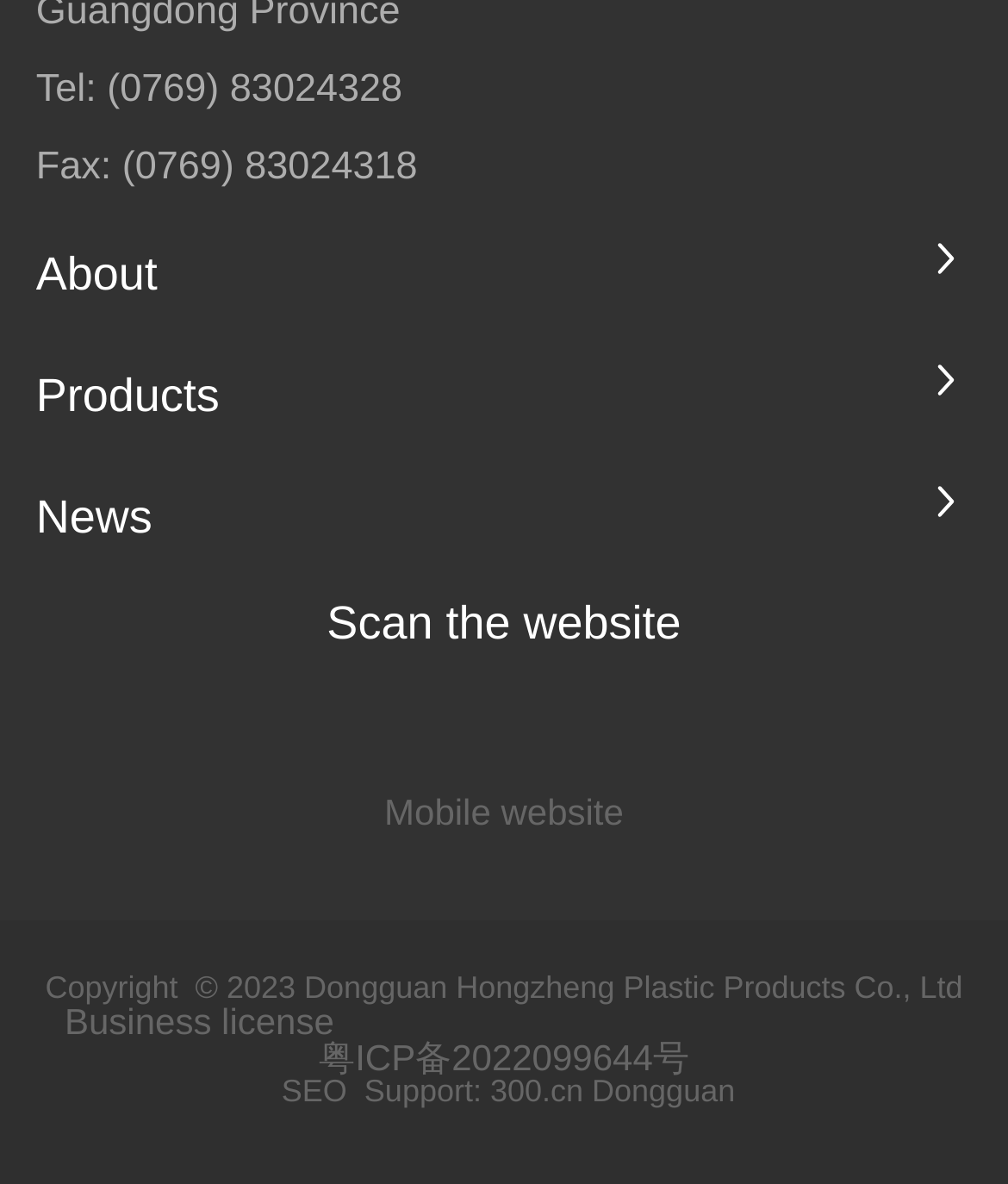What is the company name mentioned in the copyright section?
Refer to the image and give a detailed answer to the question.

I found the company name by looking at the static text element with the text 'Copyright © 2023 Dongguan Hongzheng Plastic Products Co., Ltd' which is located at the bottom of the webpage.